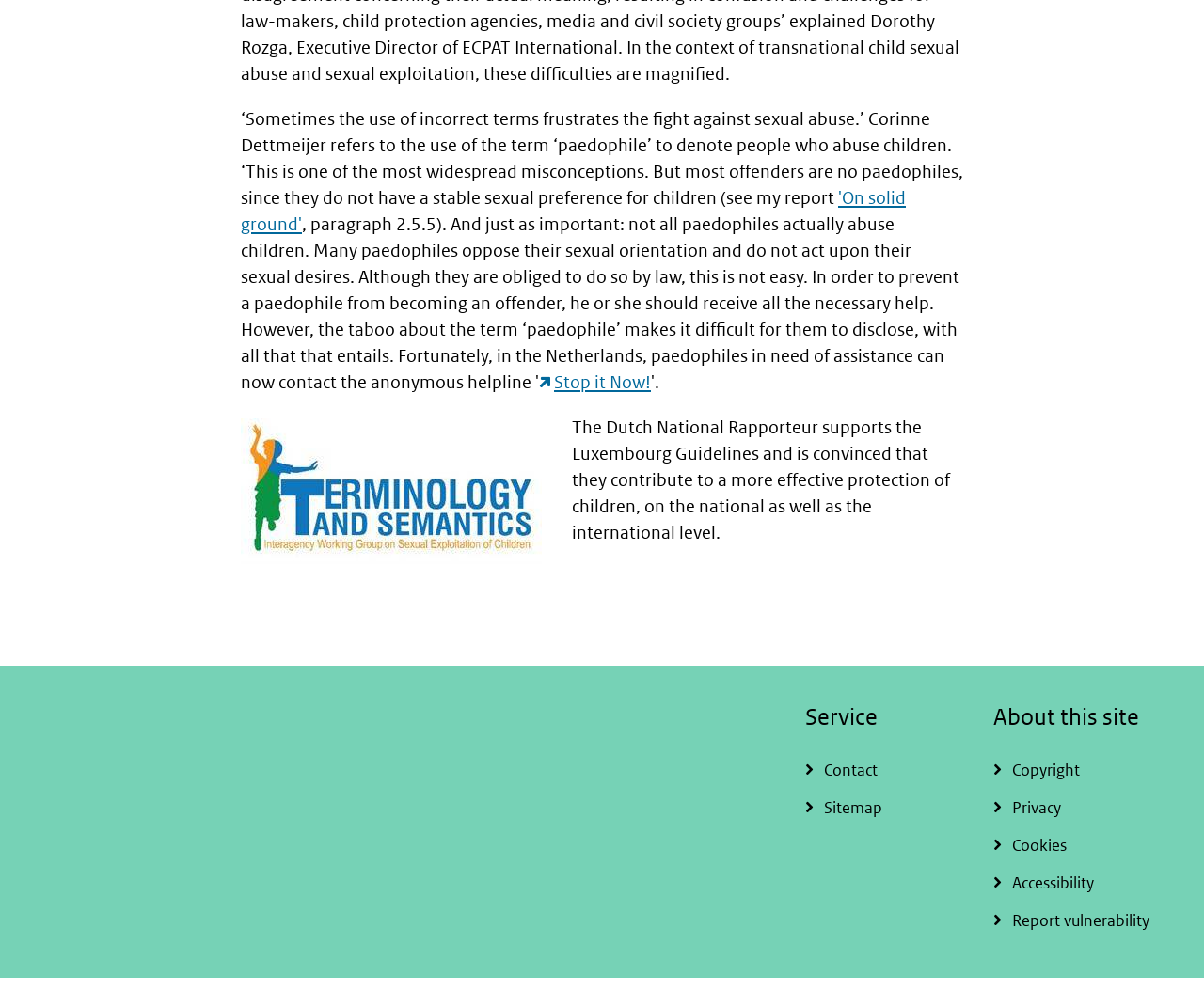Determine the coordinates of the bounding box for the clickable area needed to execute this instruction: "Visit Stop it Now! website".

[0.448, 0.369, 0.541, 0.391]